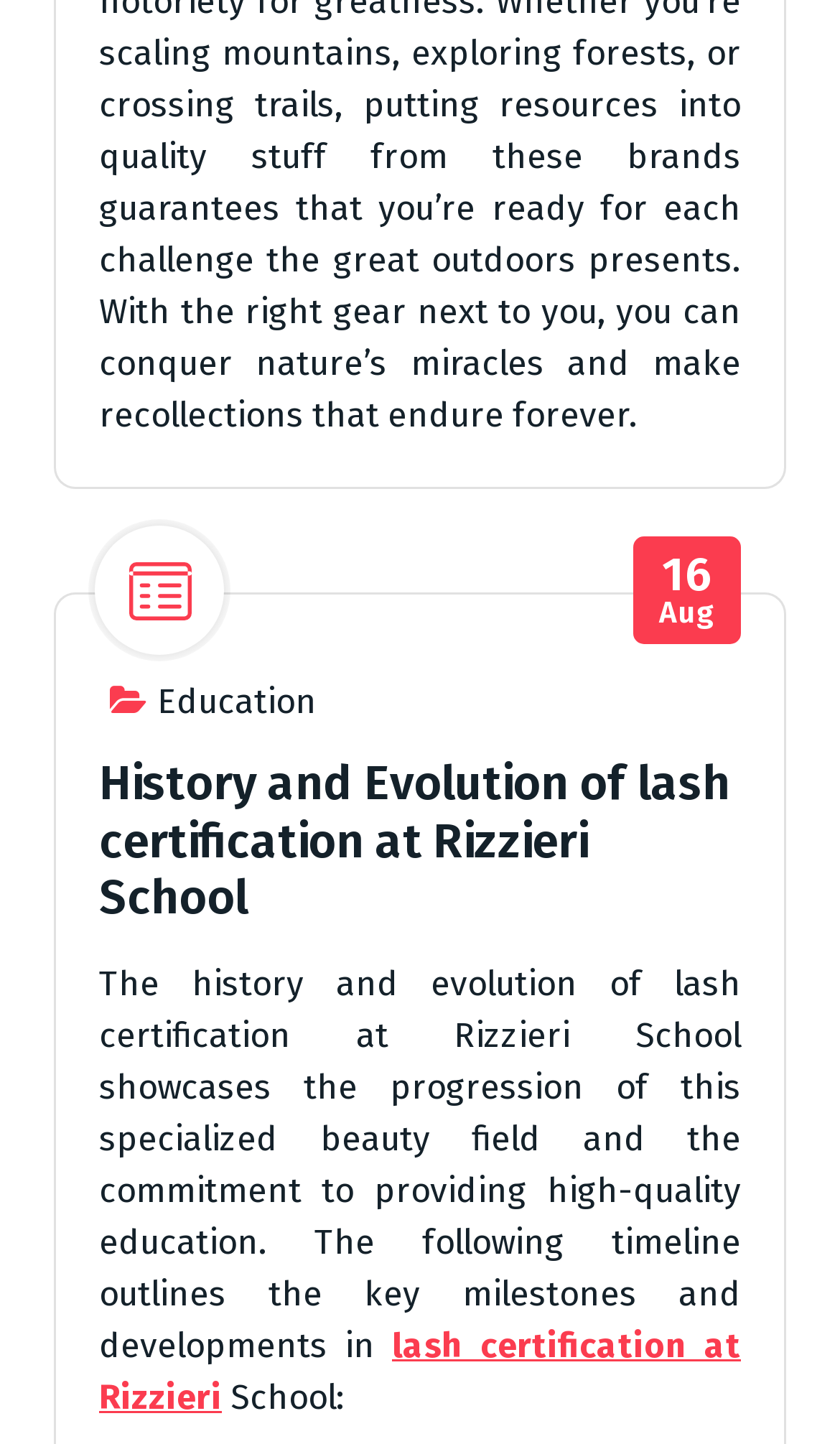Please respond in a single word or phrase: 
What is the name of the school mentioned in the article?

Rizzieri School